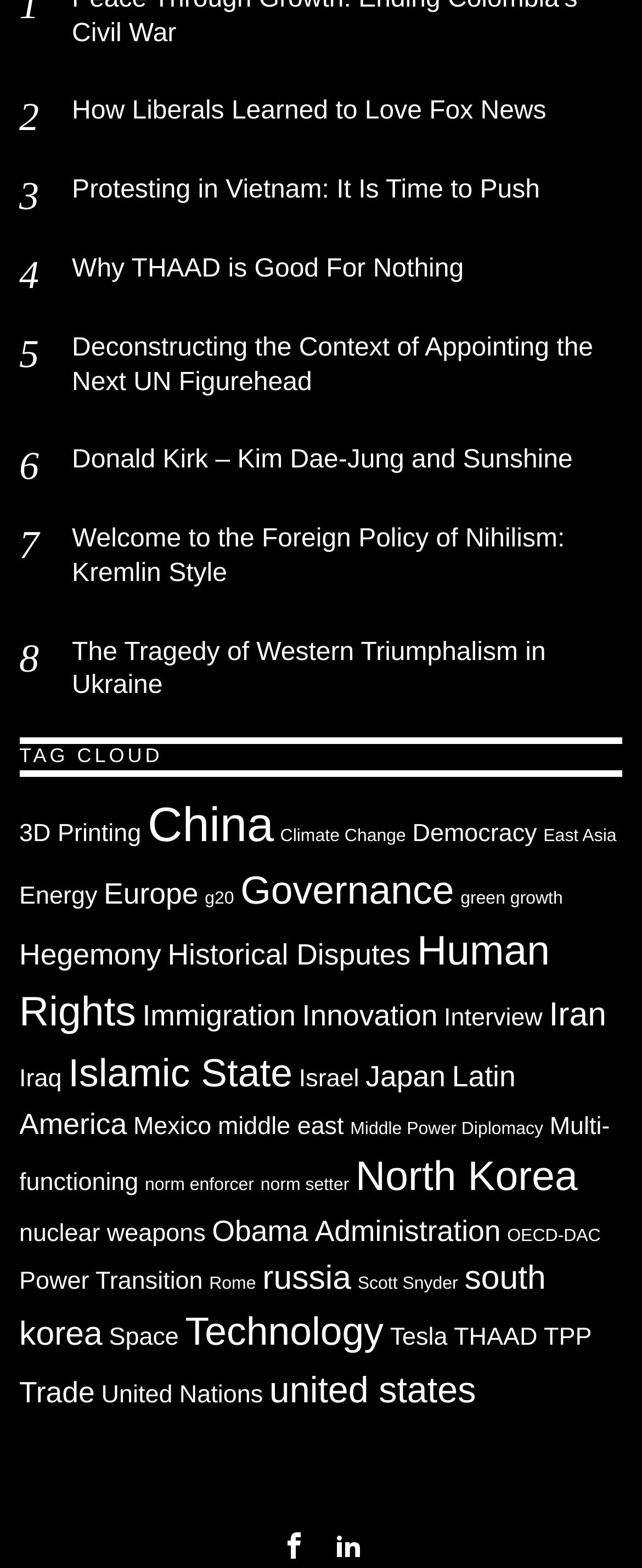Locate the bounding box coordinates of the clickable region to complete the following instruction: "Visit the policy wire."

[0.244, 0.936, 0.756, 0.958]